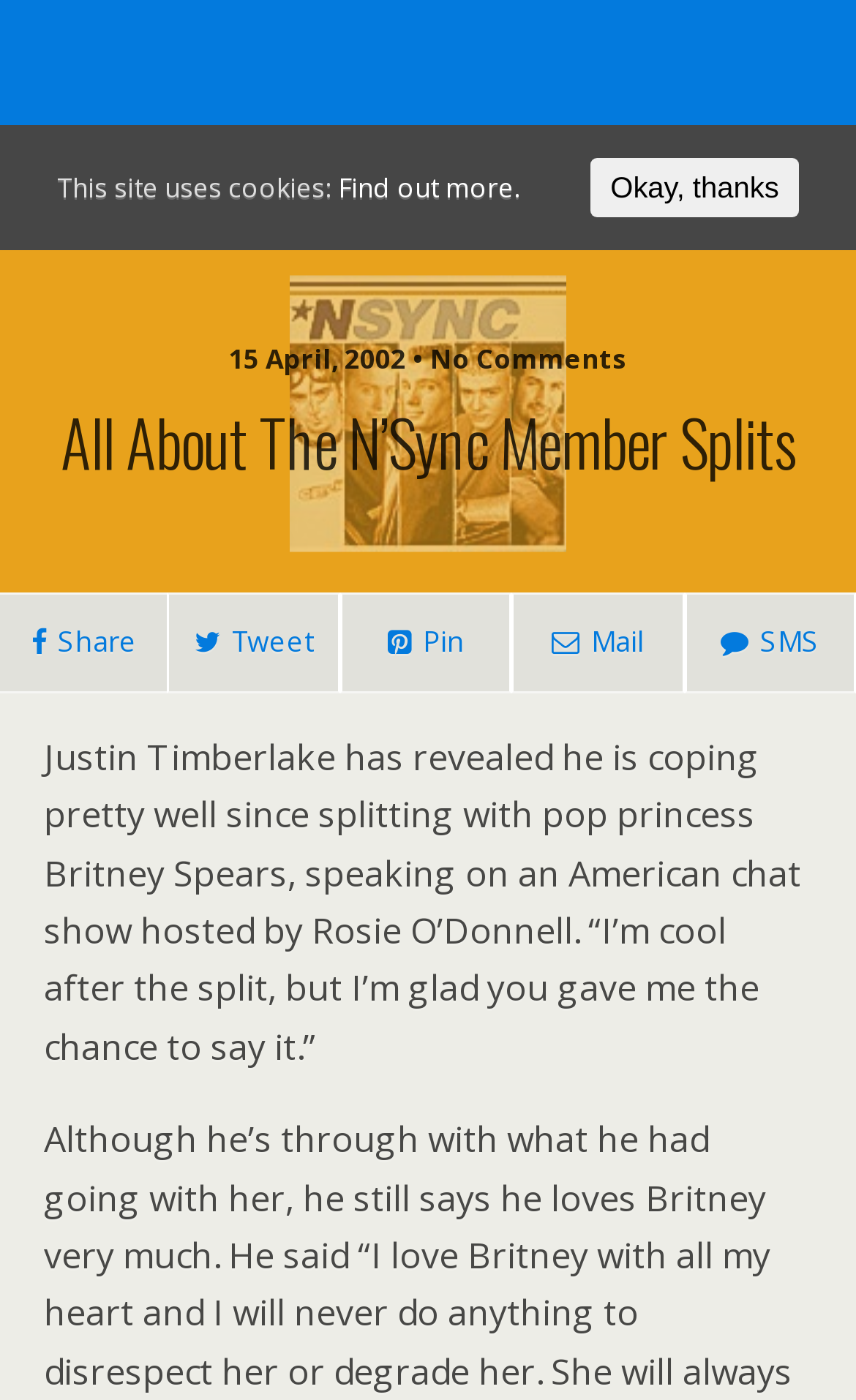Locate the primary headline on the webpage and provide its text.

All About The N’Sync Member Splits